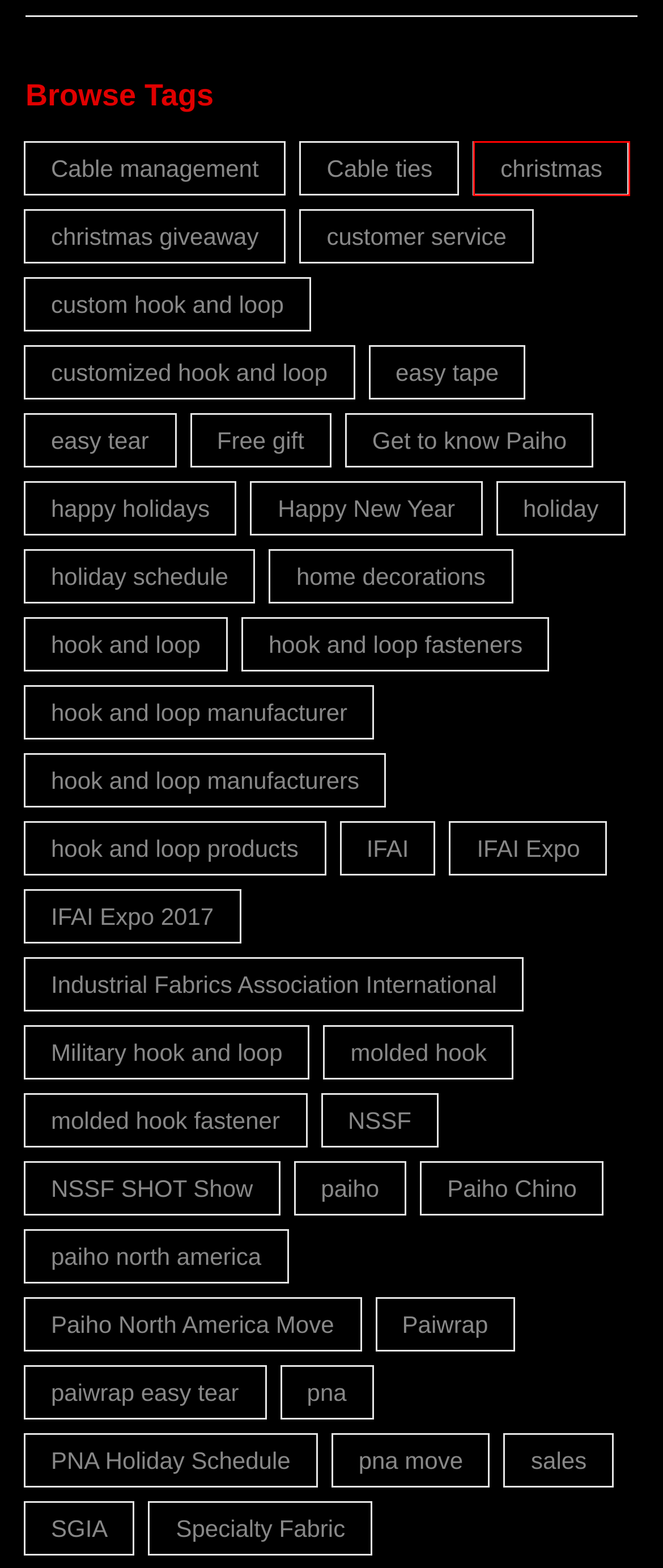A screenshot of a webpage is given, featuring a red bounding box around a UI element. Please choose the webpage description that best aligns with the new webpage after clicking the element in the bounding box. These are the descriptions:
A. Get to know Paiho - PAIHO USA
B. Industrial Fabrics Association International - PAIHO USA
C. christmas - PAIHO USA
D. Paiwrap - PAIHO USA
E. pna move - PAIHO USA
F. customer service - PAIHO USA
G. NSSF - PAIHO USA
H. easy tear - PAIHO USA

C